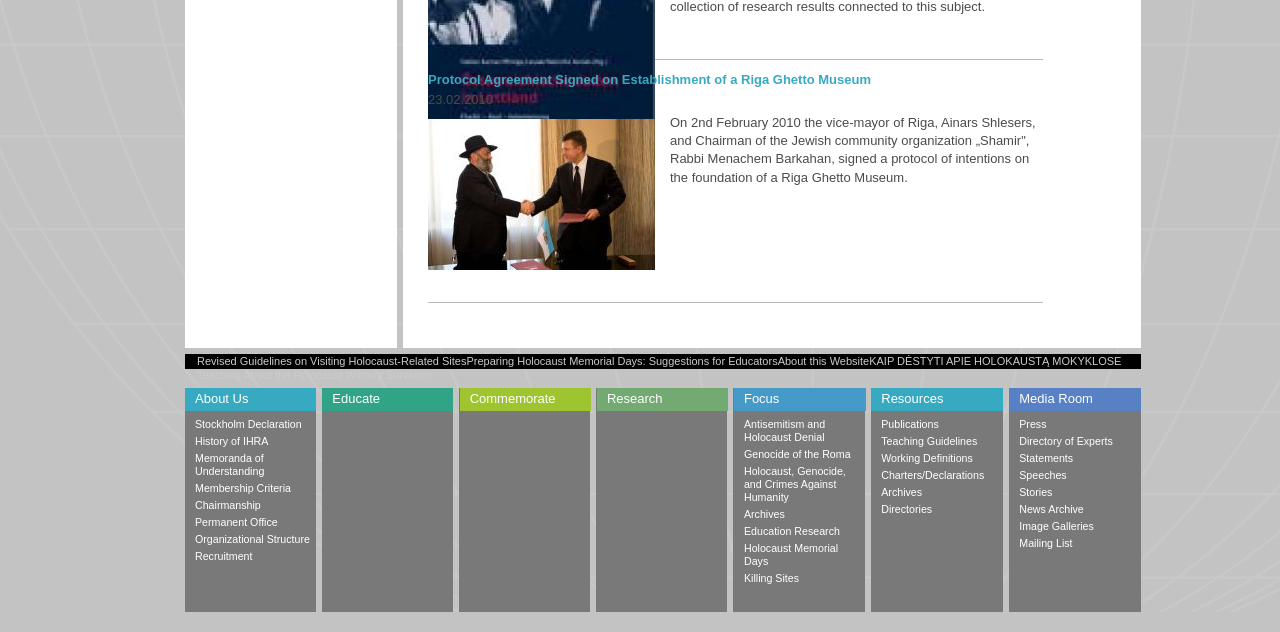Determine the bounding box coordinates of the section I need to click to execute the following instruction: "Read about the revised guidelines on visiting Holocaust-related sites". Provide the coordinates as four float numbers between 0 and 1, i.e., [left, top, right, bottom].

[0.154, 0.562, 0.364, 0.58]